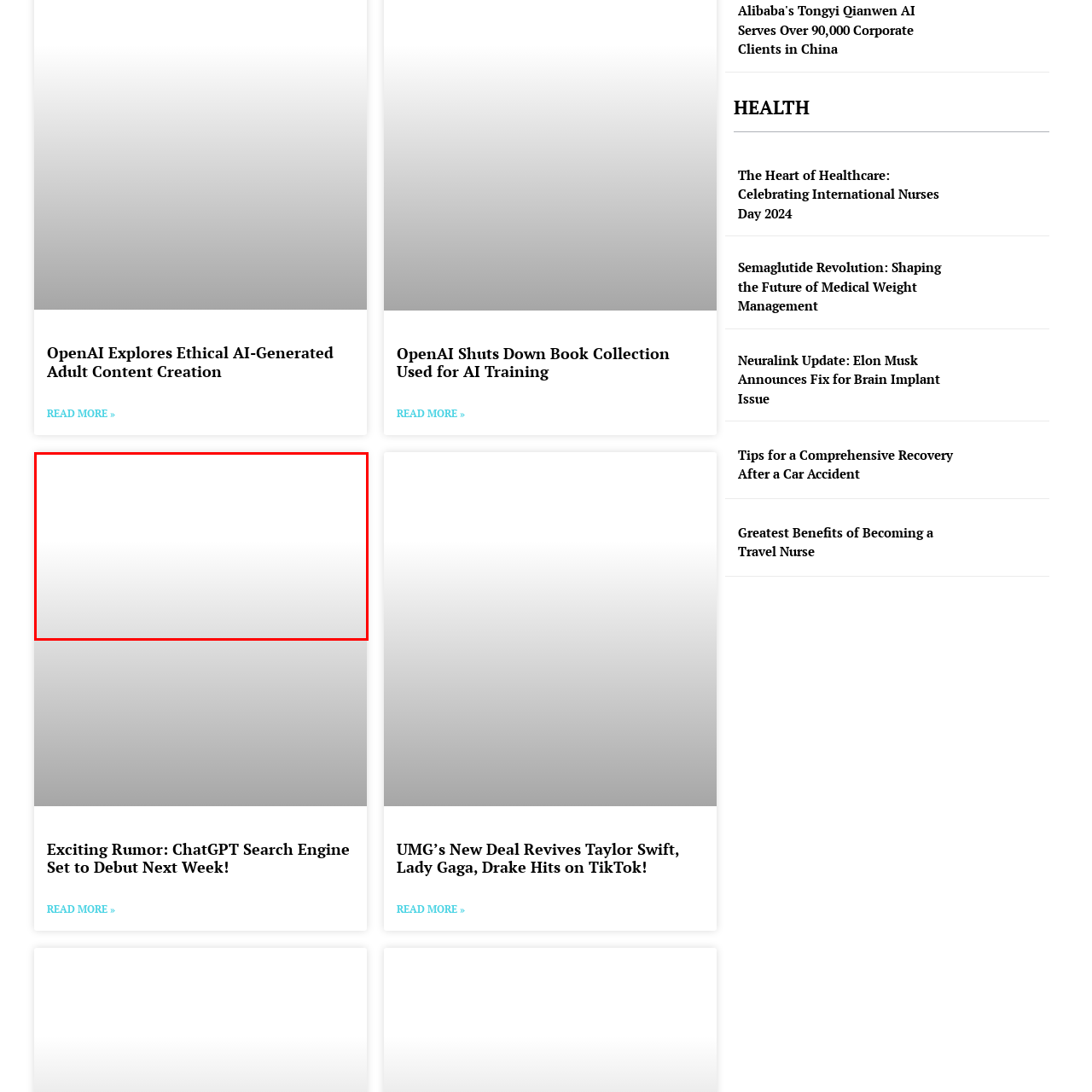Provide a thorough description of the image enclosed within the red border.

The image associated with the article titled "ChatGPT Search Engine Set to Debut Next Week!" likely captures a visual representation pertaining to the upcoming launch of the ChatGPT search engine. This development is expected to generate significant interest and discussion within the tech community and among ChatGPT users. Accompanying the article, the image serves to illustrate the excitement and anticipation surrounding this innovative tool, which aims to enhance search capabilities by integrating advanced AI technology. The article promises insights into what this new search engine will offer and invites readers to explore more about this forthcoming launch.